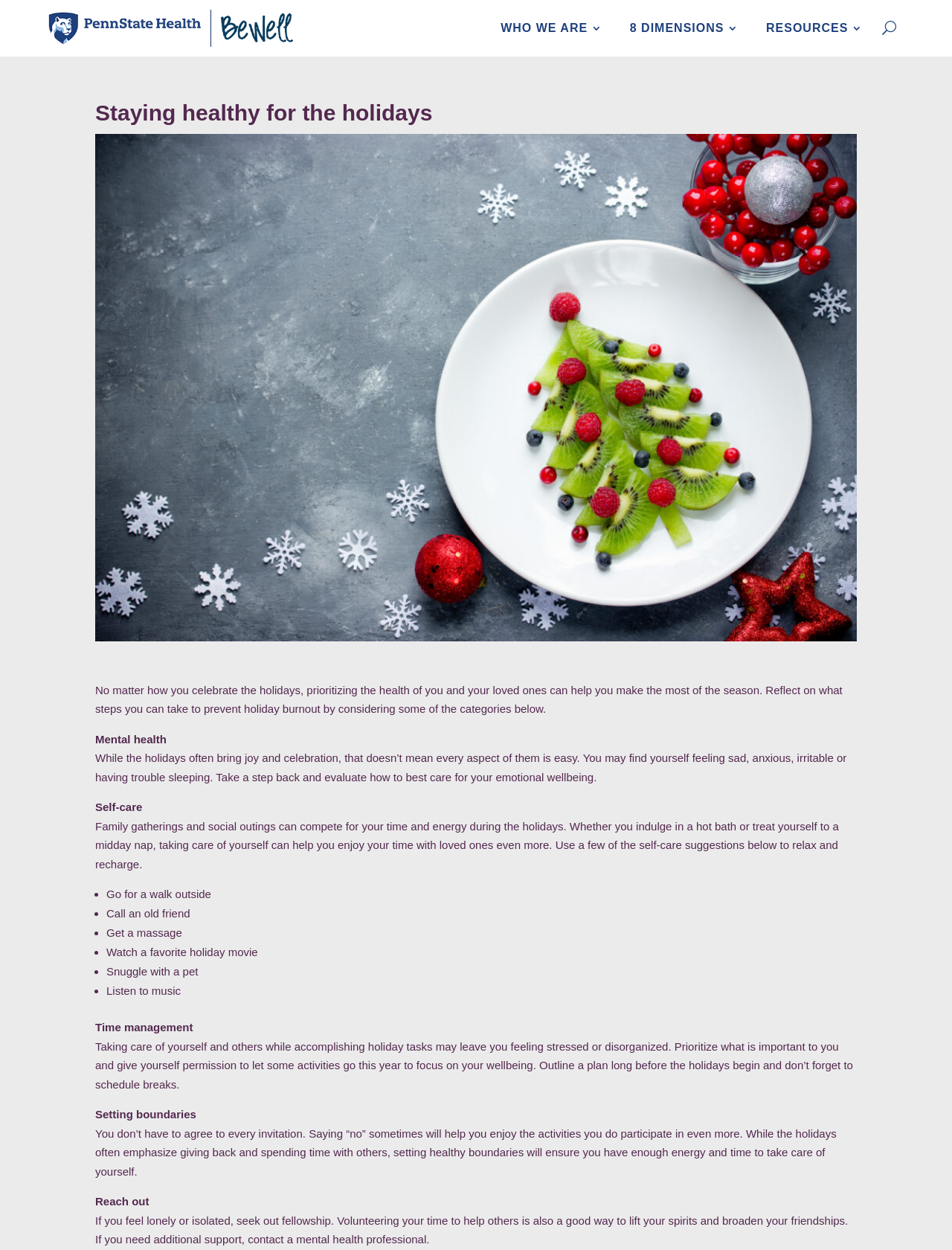Use a single word or phrase to answer the question:
What is the name of the health organization?

Penn State Health